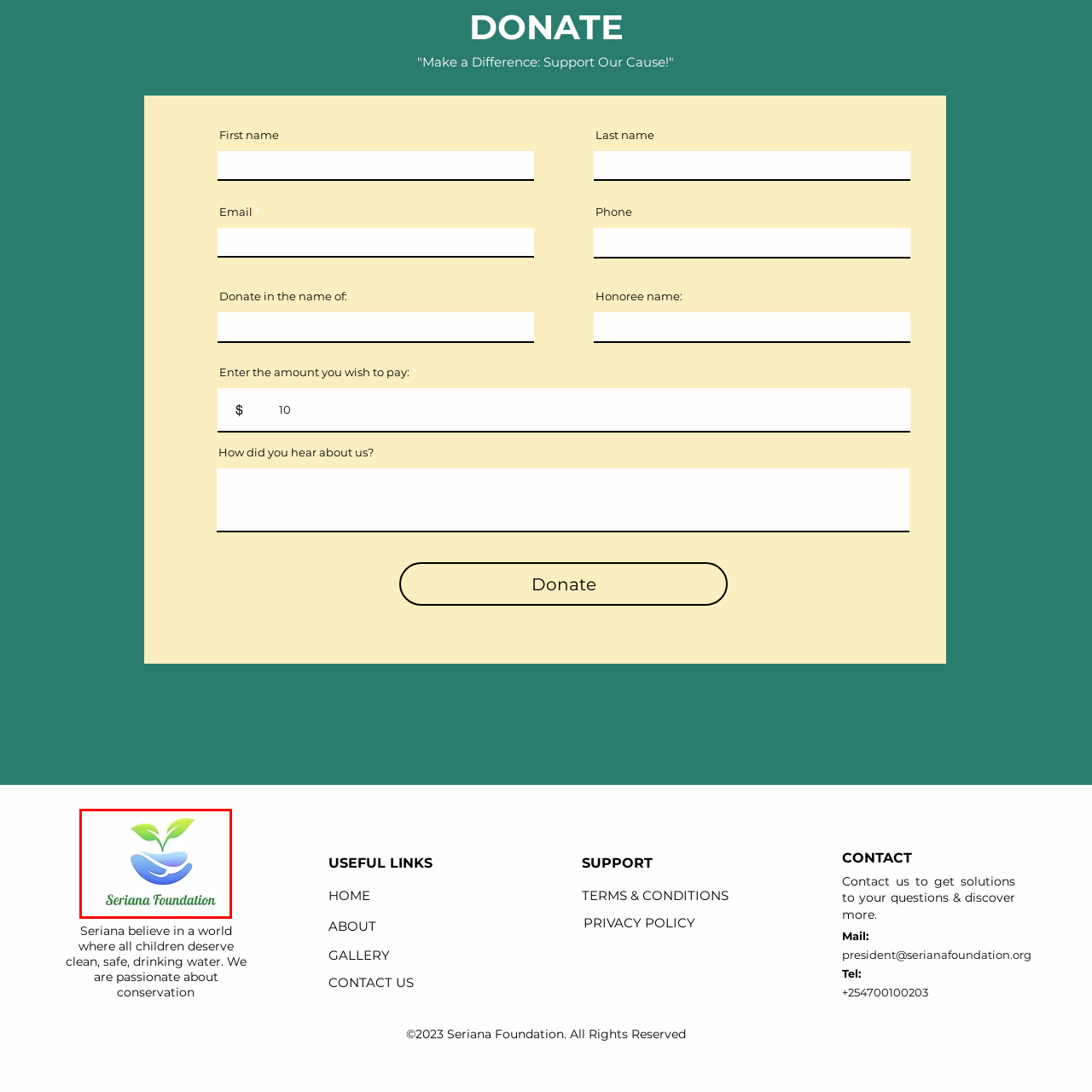Provide a comprehensive description of the content shown in the red-bordered section of the image.

The image depicts the logo of the Seriana Foundation, which features a stylized representation of hands cradling a growing plant. The design incorporates lush green leaves symbolizing growth and sustainability, resting above a gradient blue hand. Below the visual elements, the name "Seriana Foundation" is elegantly scripted in a green font, reinforcing the organization's commitment to environmental and humanitarian causes. This logo embodies the foundation's mission to promote clean and safe water access for children, emphasizing conservation and care for nature.